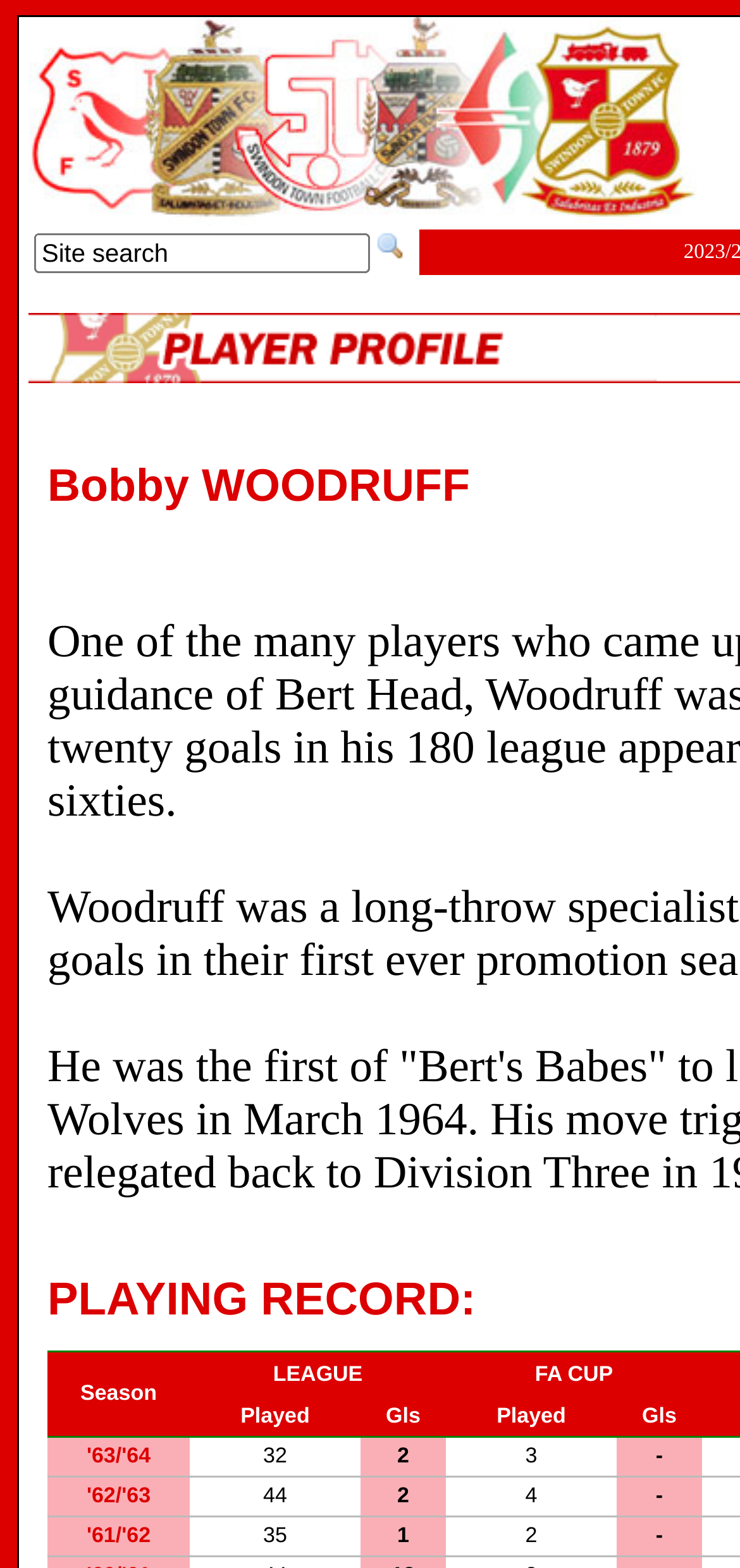Locate the UI element described as follows: "'63/'64". Return the bounding box coordinates as four float numbers between 0 and 1 in the order [left, top, right, bottom].

[0.117, 0.921, 0.204, 0.936]